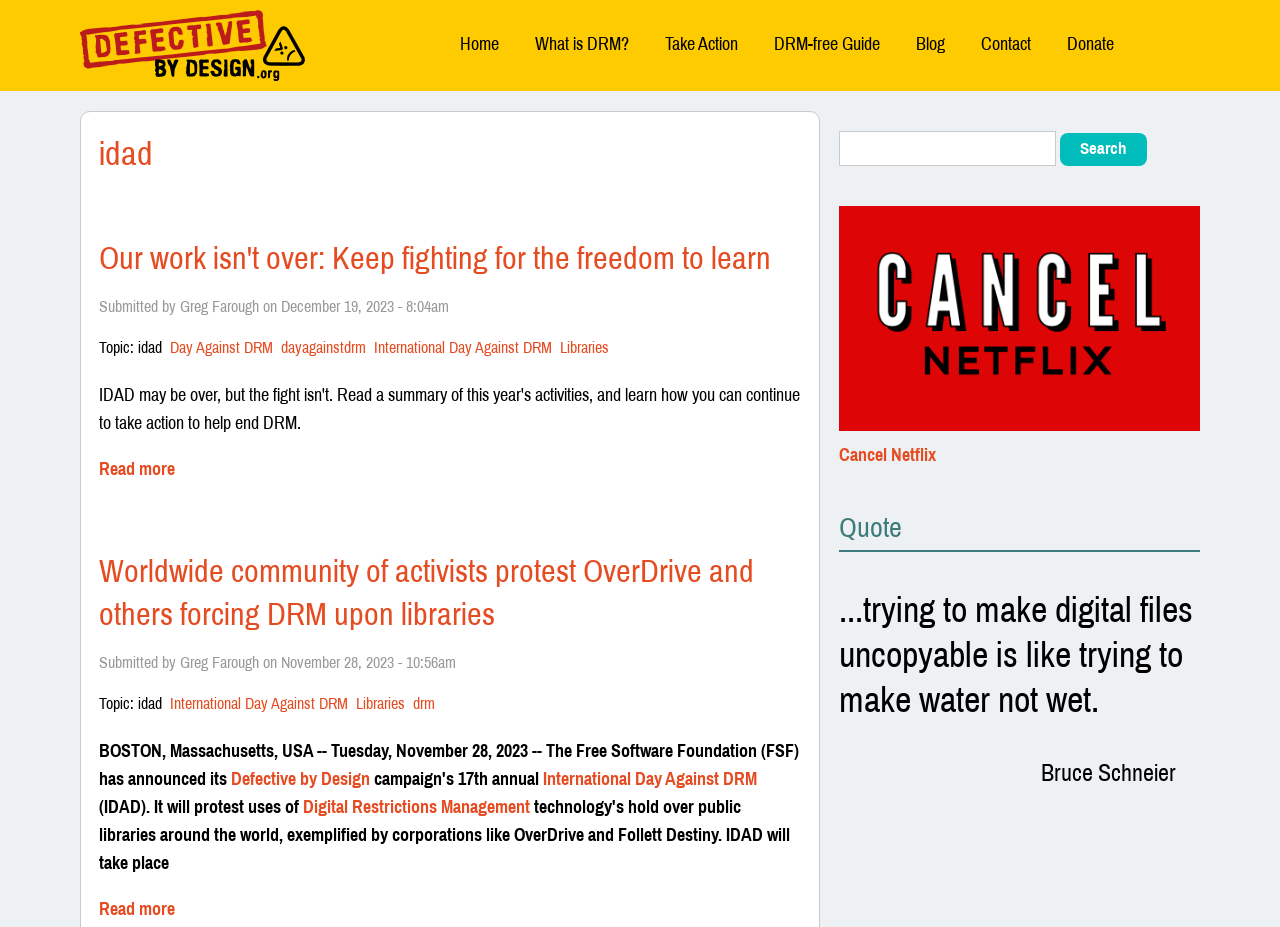Please extract the primary headline from the webpage.

Defective by Design